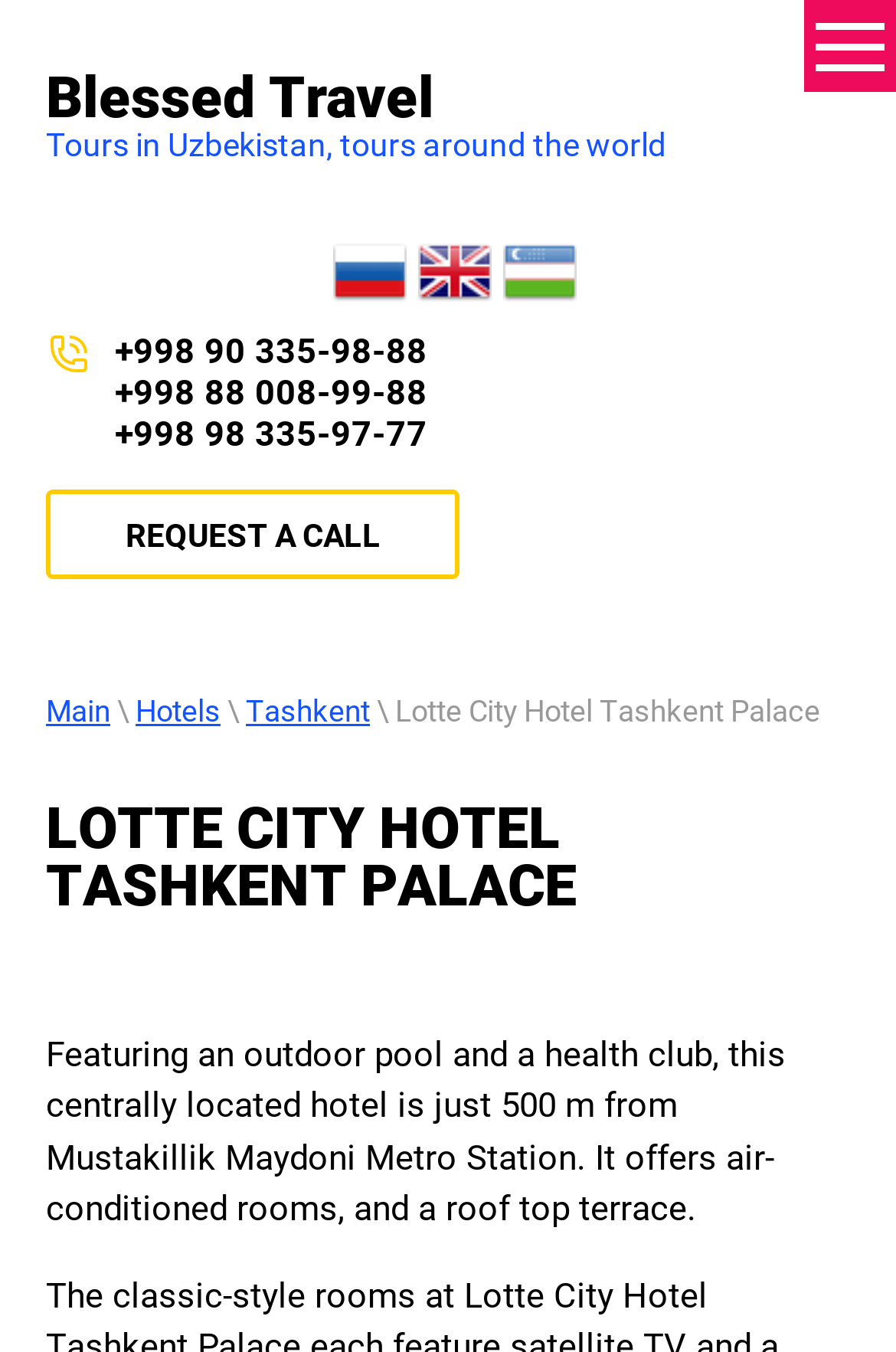Please identify the bounding box coordinates of the element's region that I should click in order to complete the following instruction: "Request a call". The bounding box coordinates consist of four float numbers between 0 and 1, i.e., [left, top, right, bottom].

[0.051, 0.362, 0.513, 0.428]